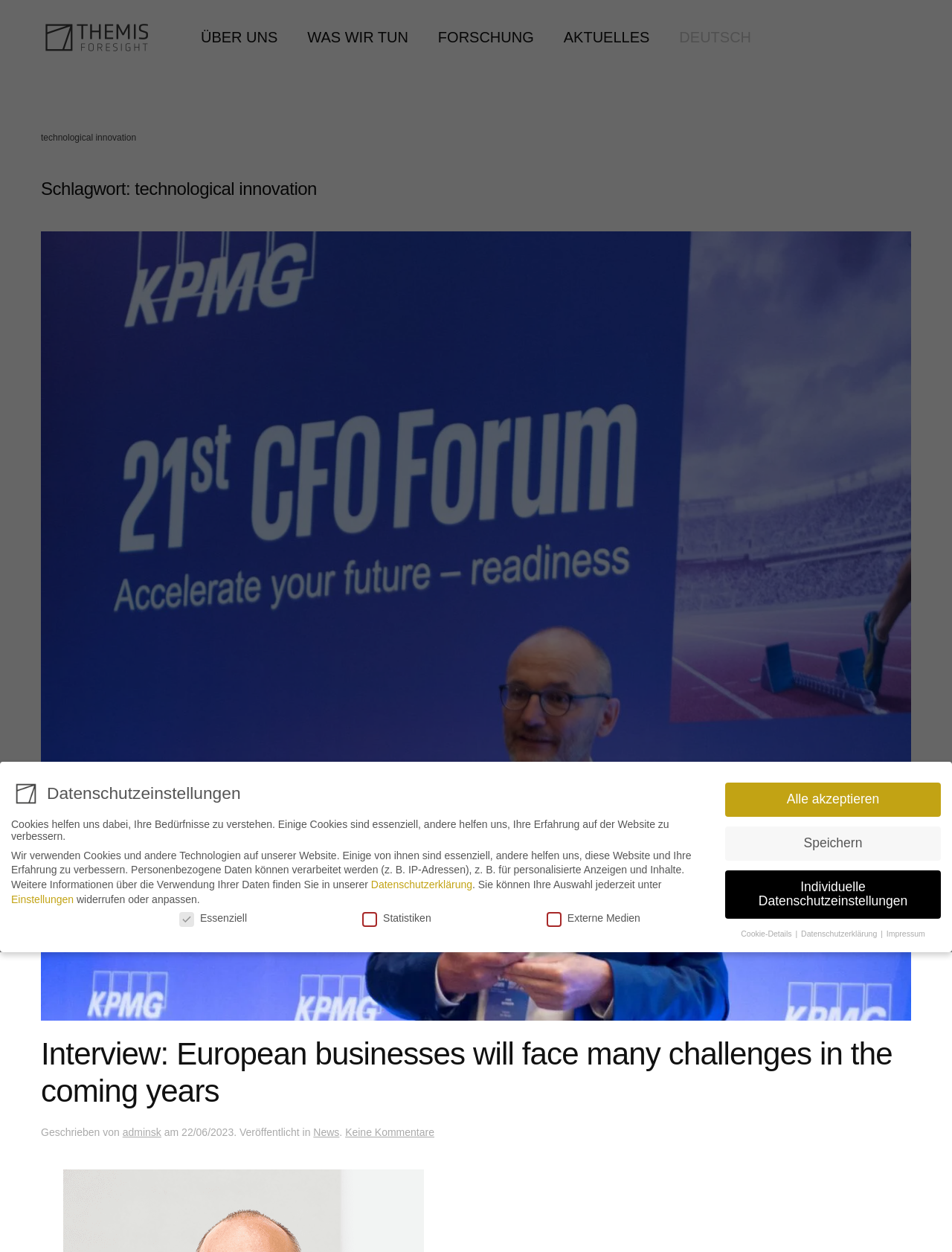Find the bounding box coordinates of the clickable element required to execute the following instruction: "Click the Über uns button". Provide the coordinates as four float numbers between 0 and 1, i.e., [left, top, right, bottom].

[0.211, 0.006, 0.292, 0.053]